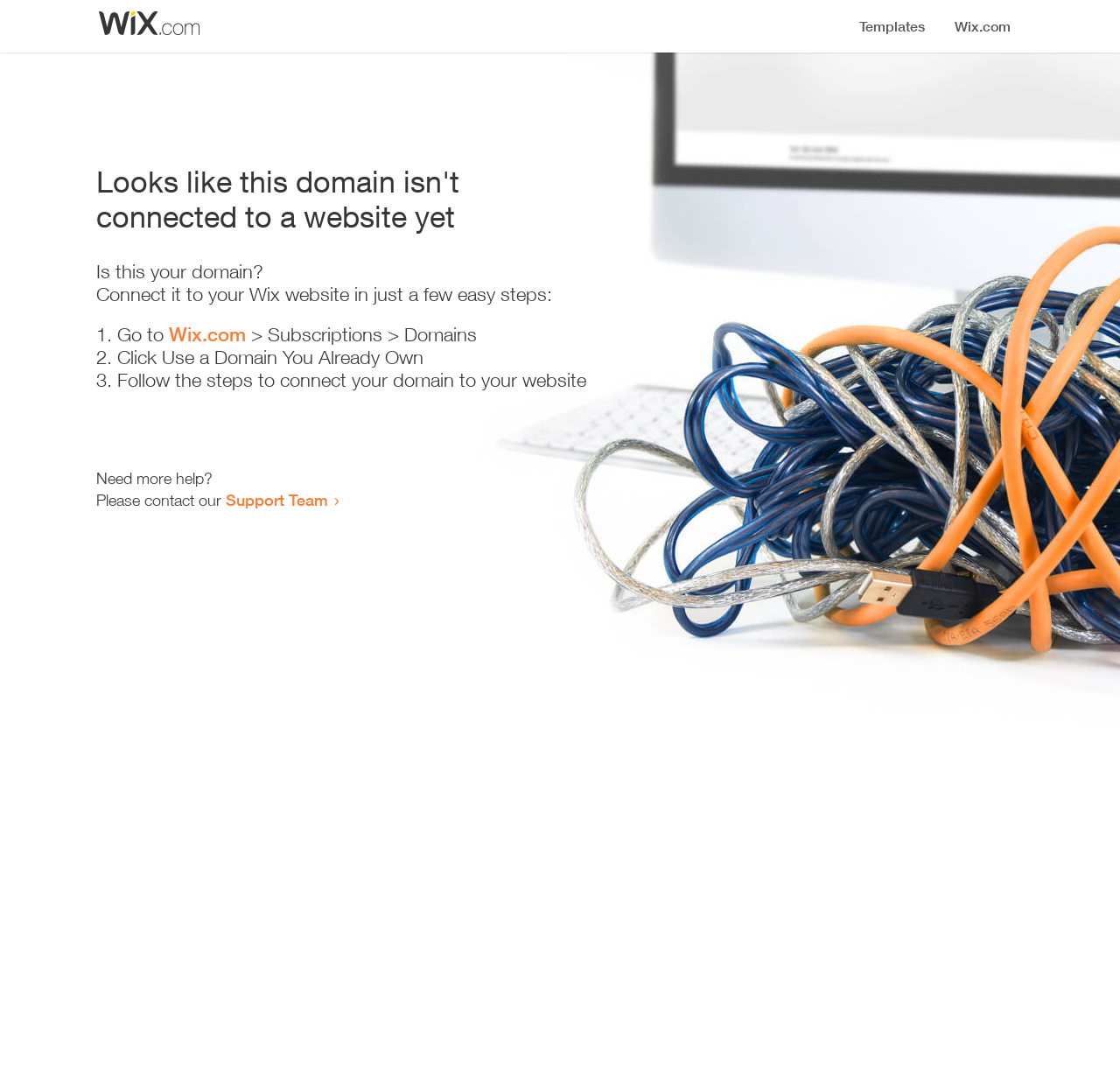How many steps to connect the domain?
Refer to the image and give a detailed answer to the query.

The webpage provides a list of steps to connect the domain, which includes 3 list markers ('1.', '2.', '3.') and corresponding instructions.